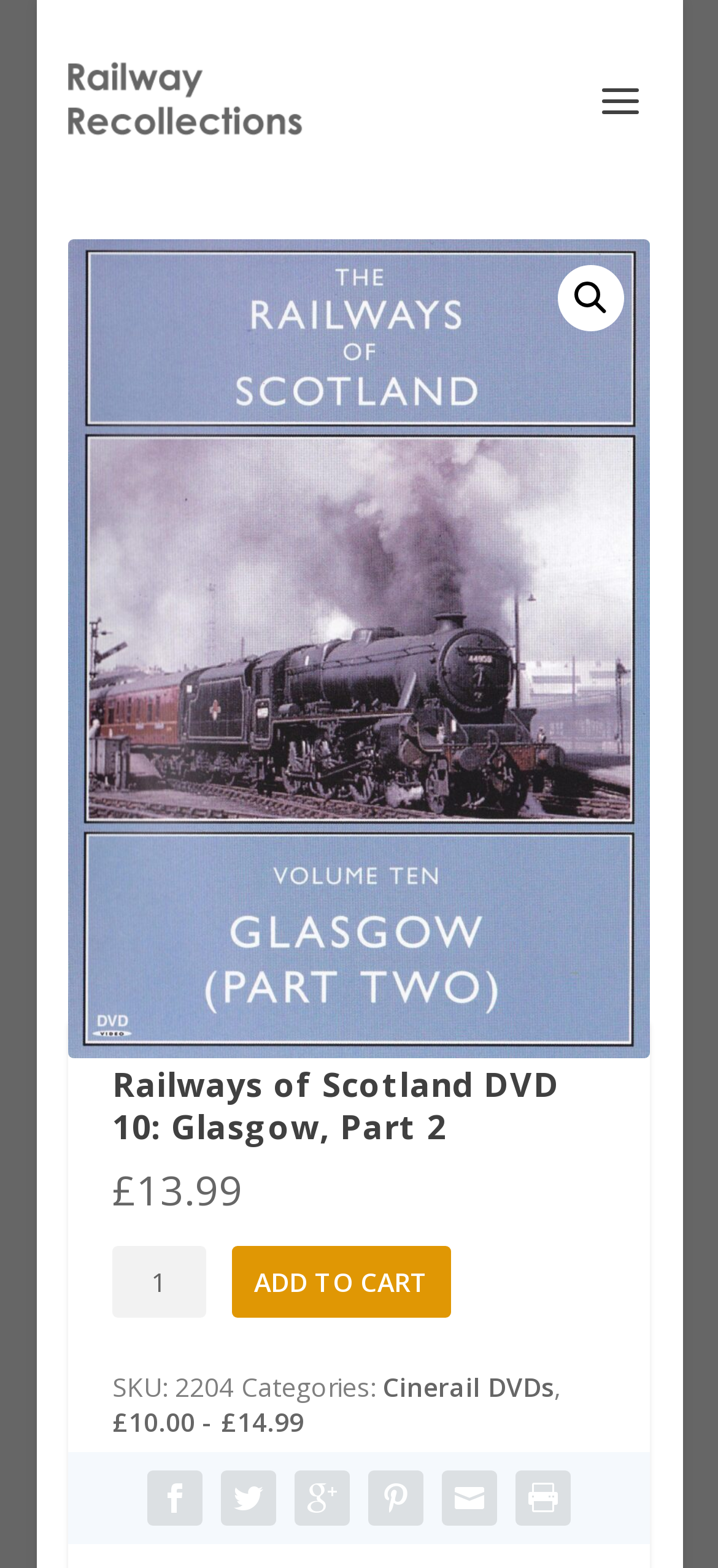Determine the bounding box coordinates for the area you should click to complete the following instruction: "go to home page".

None